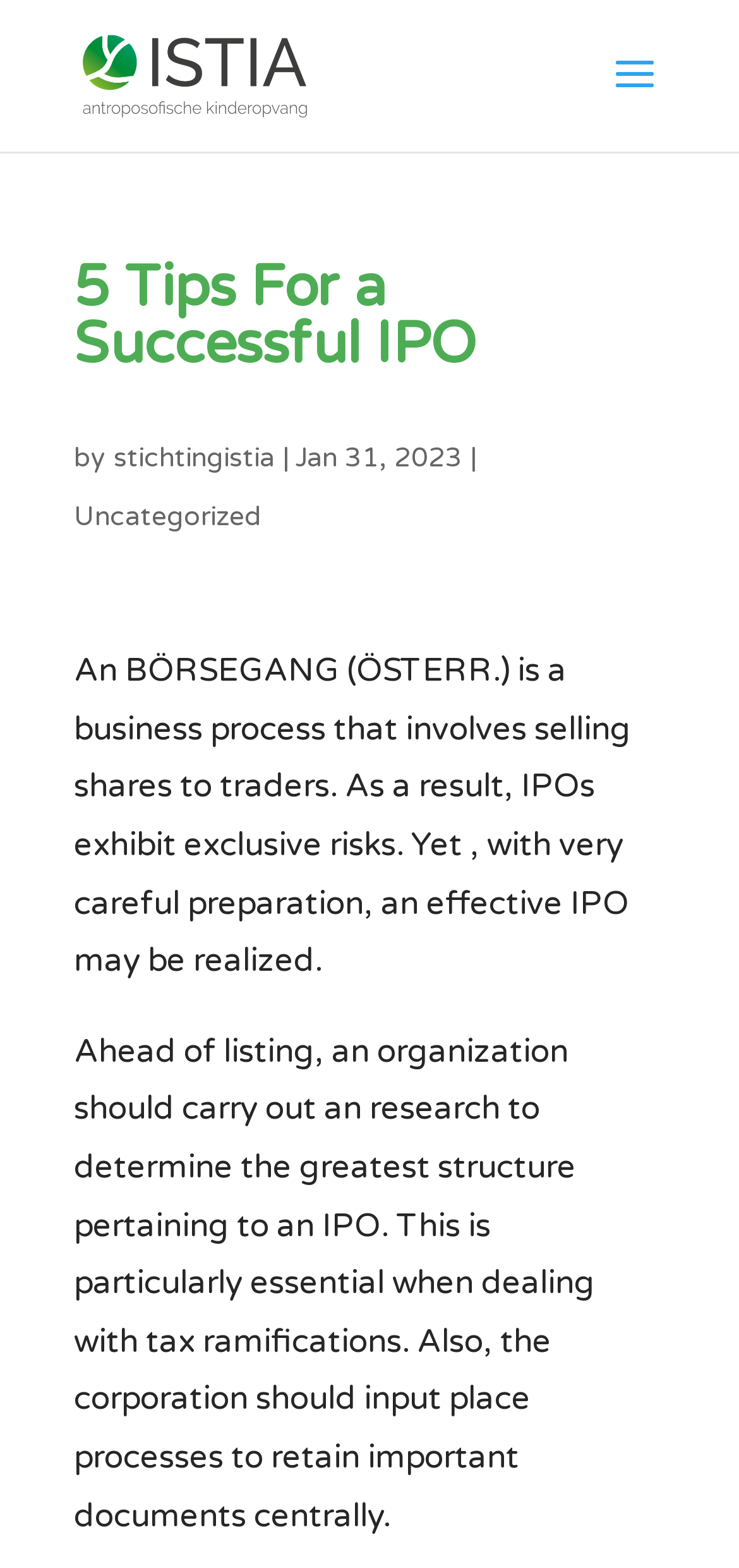What is the organization mentioned in the article?
Based on the screenshot, answer the question with a single word or phrase.

Stichting ISTIA